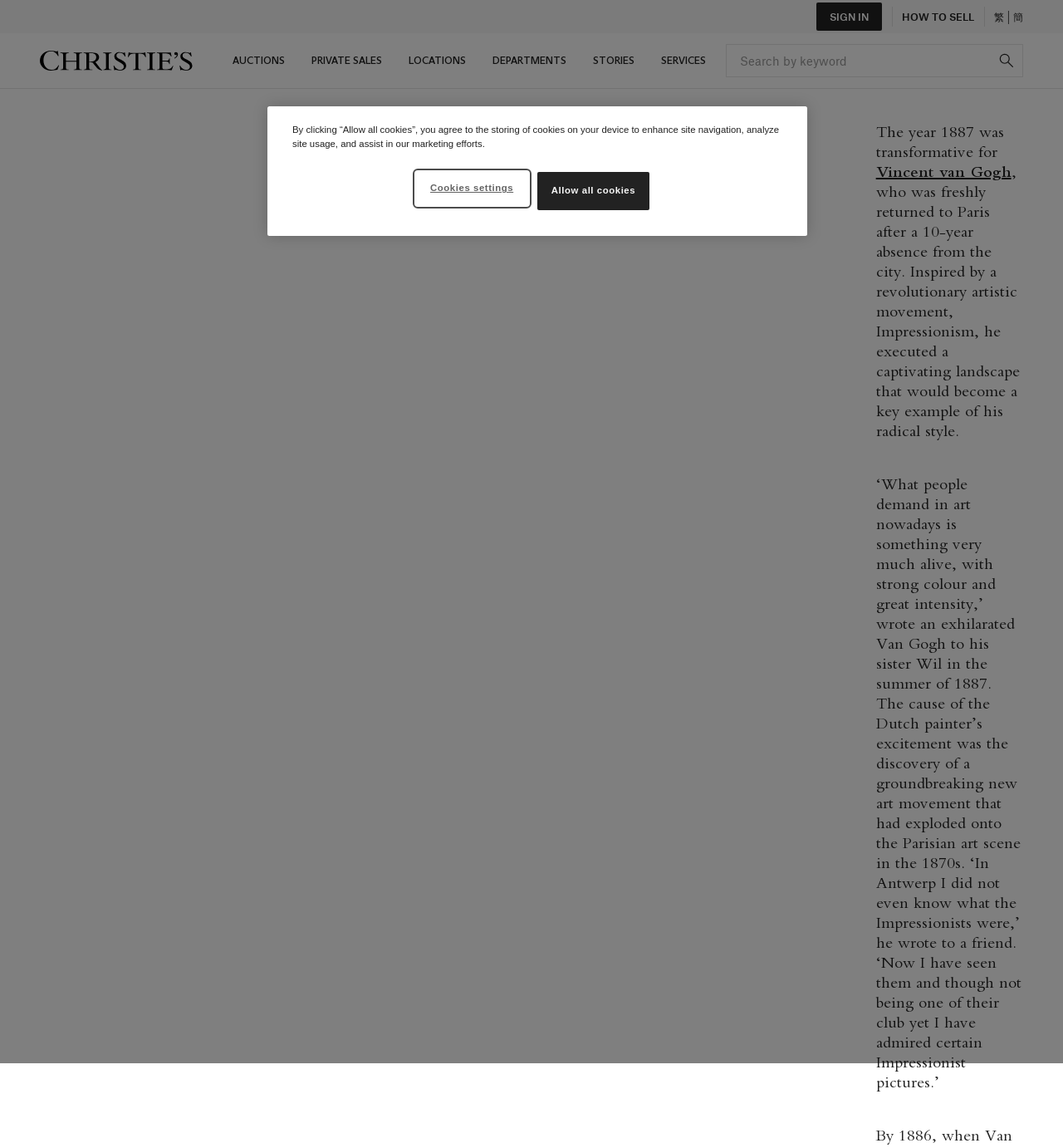Please specify the coordinates of the bounding box for the element that should be clicked to carry out this instruction: "Search for something". The coordinates must be four float numbers between 0 and 1, formatted as [left, top, right, bottom].

[0.682, 0.038, 0.962, 0.067]